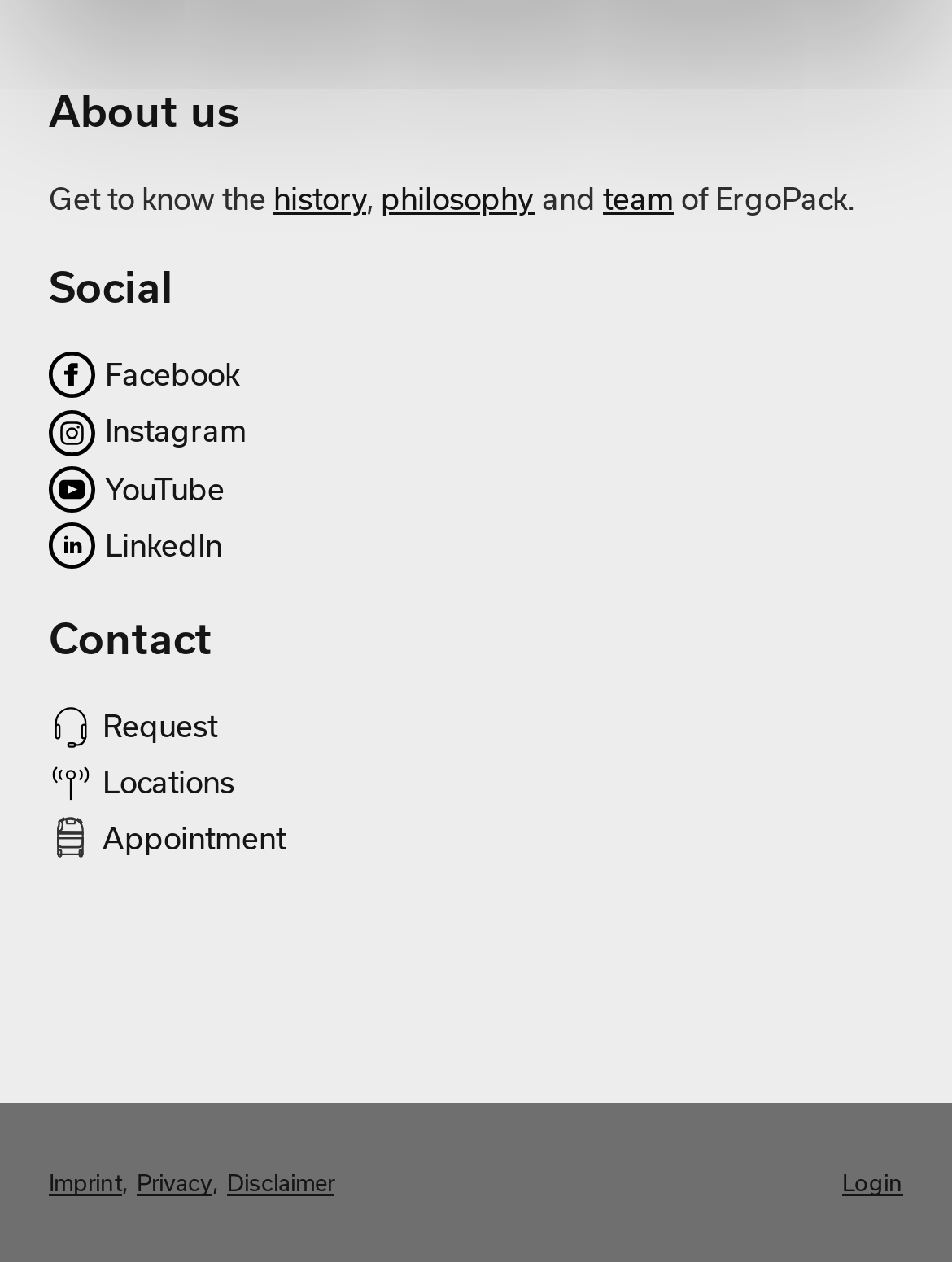Determine the bounding box coordinates for the clickable element to execute this instruction: "Request something". Provide the coordinates as four float numbers between 0 and 1, i.e., [left, top, right, bottom].

[0.051, 0.561, 0.228, 0.588]